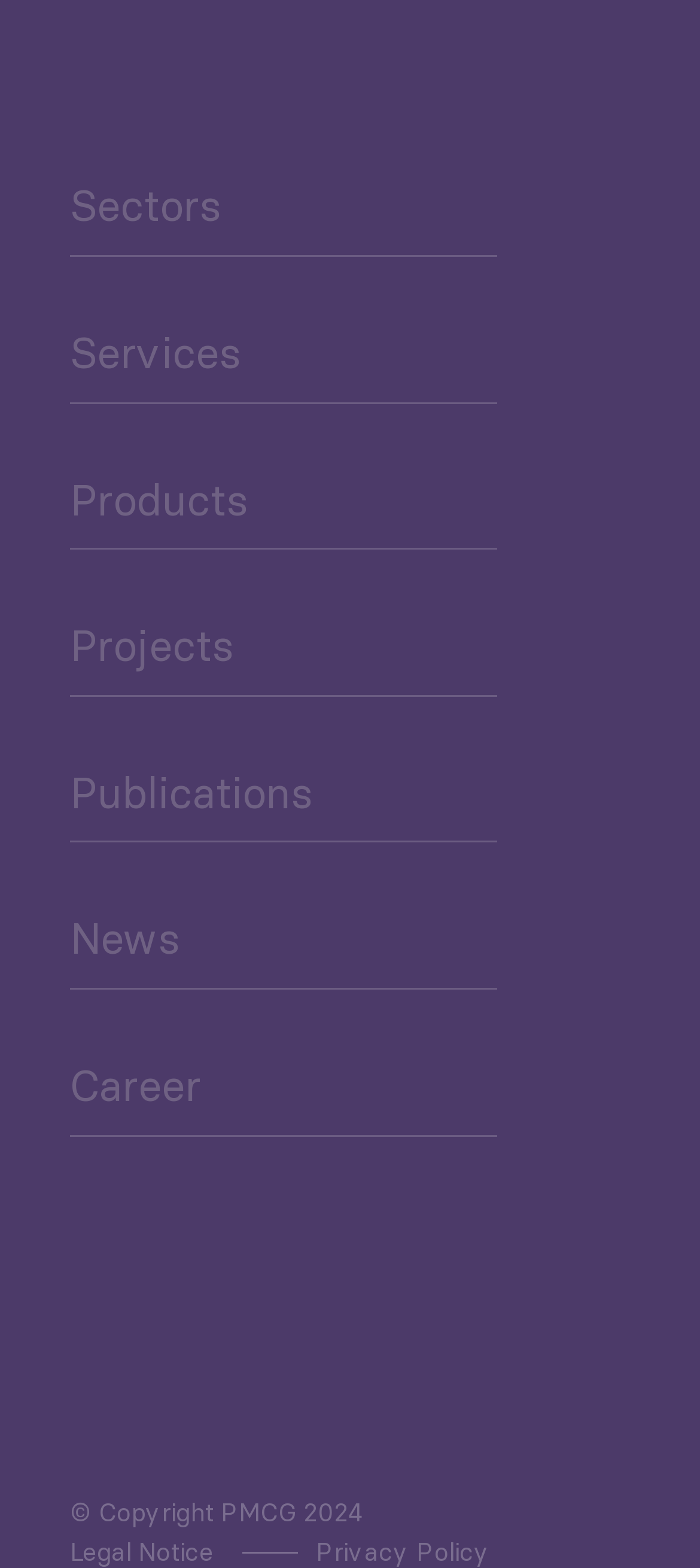Locate the UI element described as follows: "alt="youtube"". Return the bounding box coordinates as four float numbers between 0 and 1 in the order [left, top, right, bottom].

[0.218, 0.757, 0.336, 0.809]